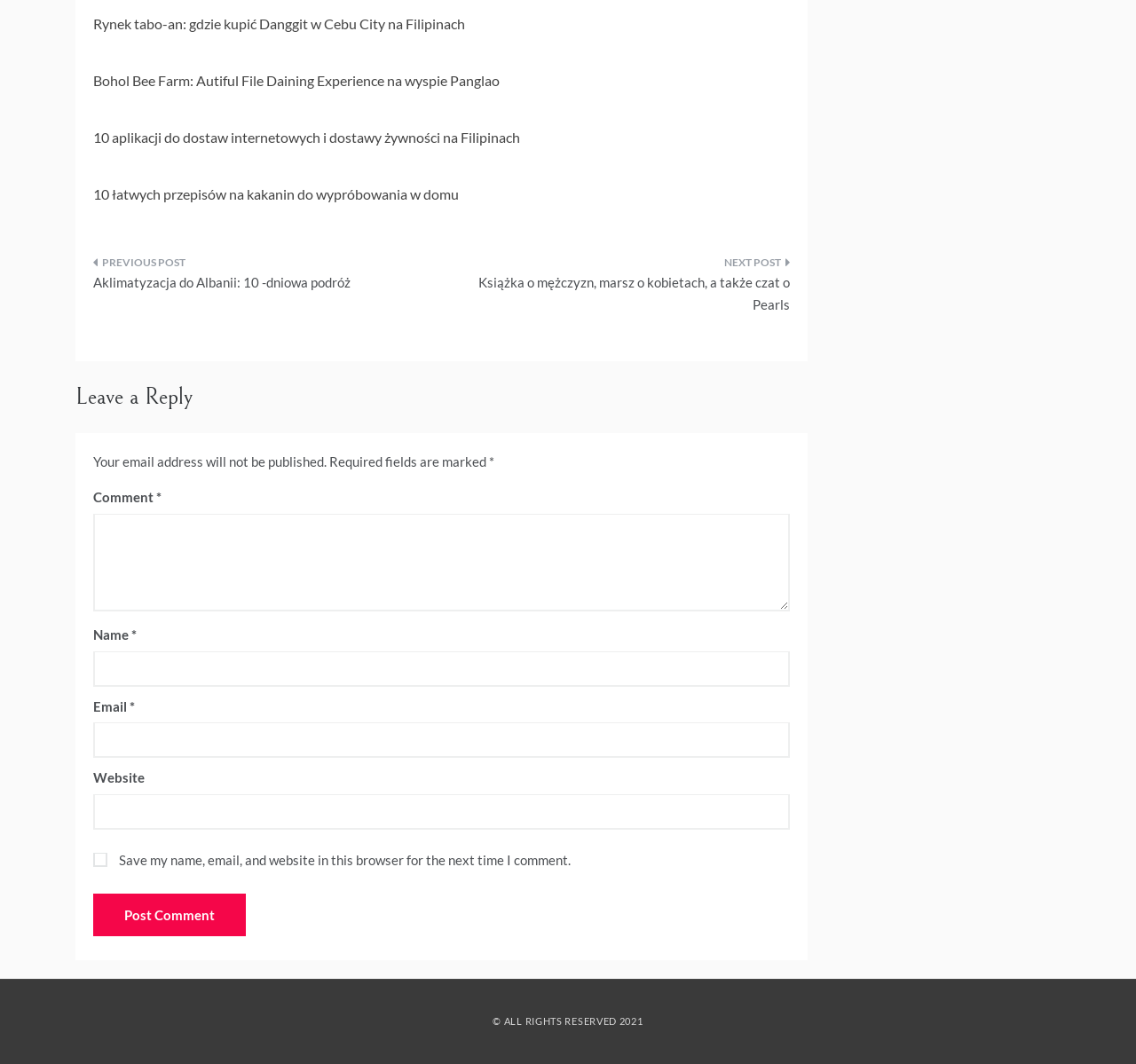What is the text of the 'Post Comment' button?
Based on the content of the image, thoroughly explain and answer the question.

The 'Post Comment' button is a button element with bounding box coordinates [0.082, 0.84, 0.216, 0.88] and has the text 'Post Comment'.